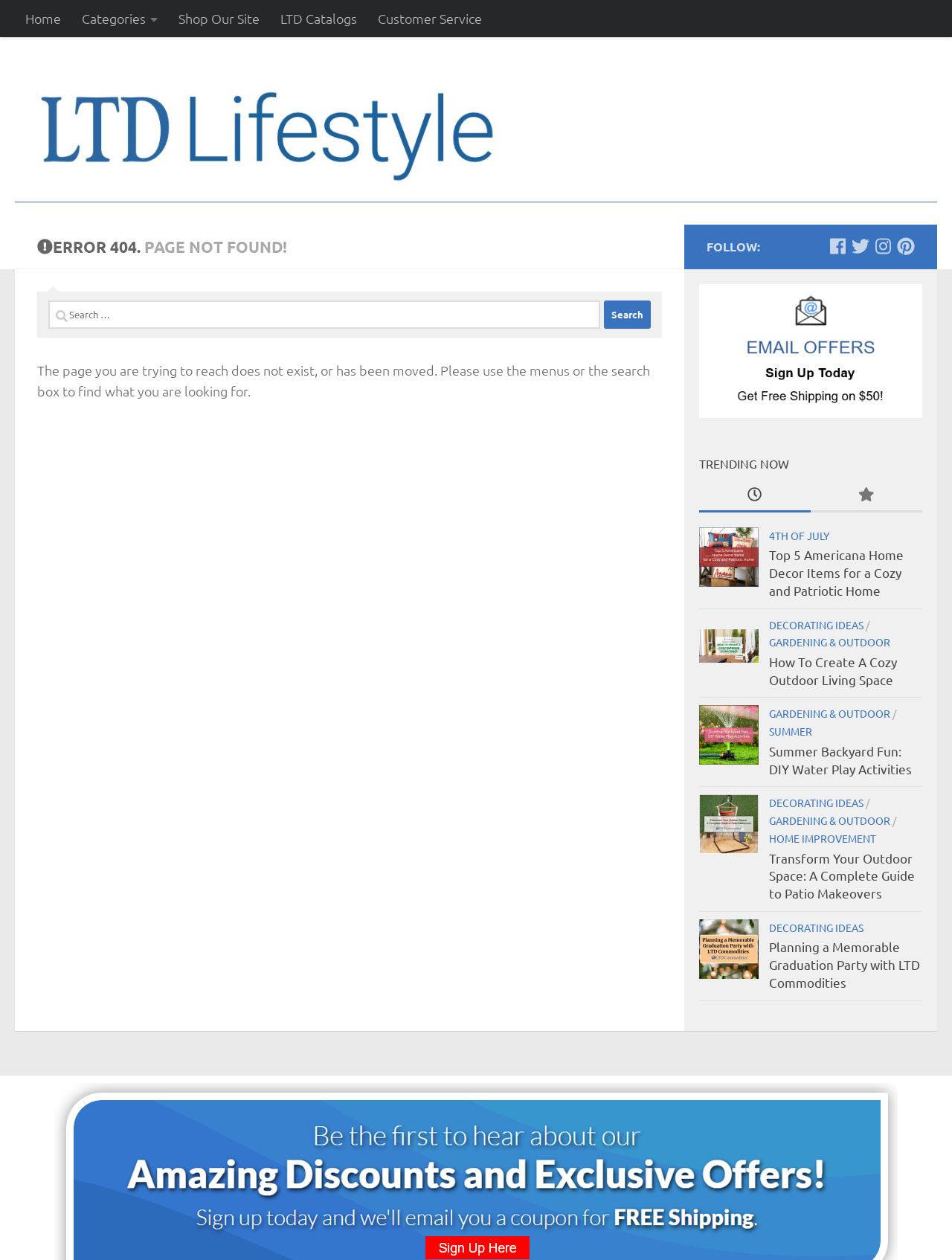Use a single word or phrase to answer this question: 
How many trending topics are displayed on the page?

5